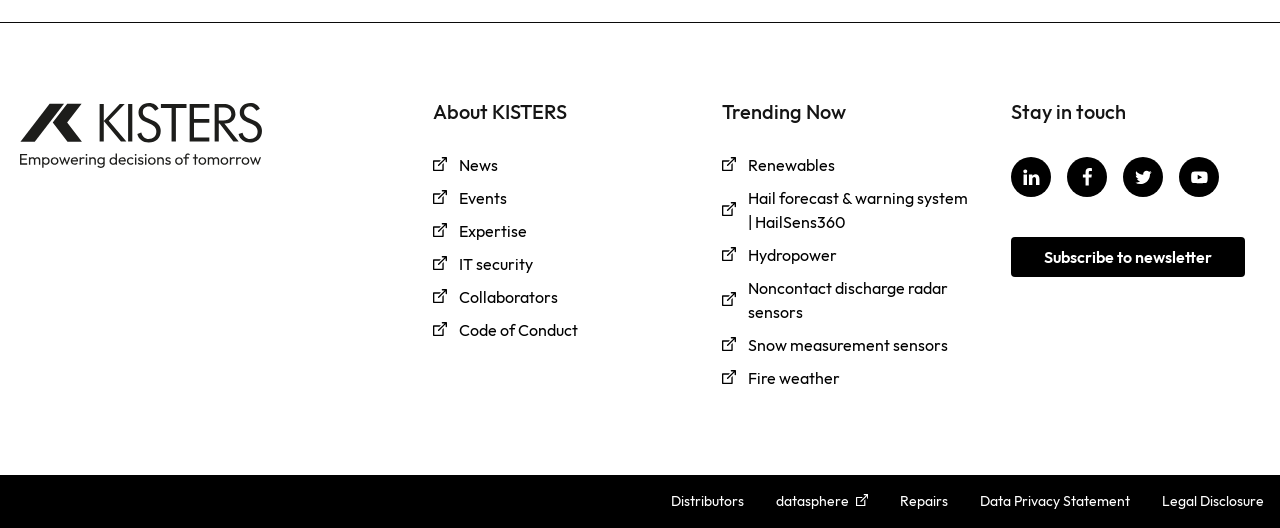Please analyze the image and give a detailed answer to the question:
What is the first link in the 'Trending Now' section?

I looked at the links in the 'Trending Now' section and found that the first link is 'Renewables'.